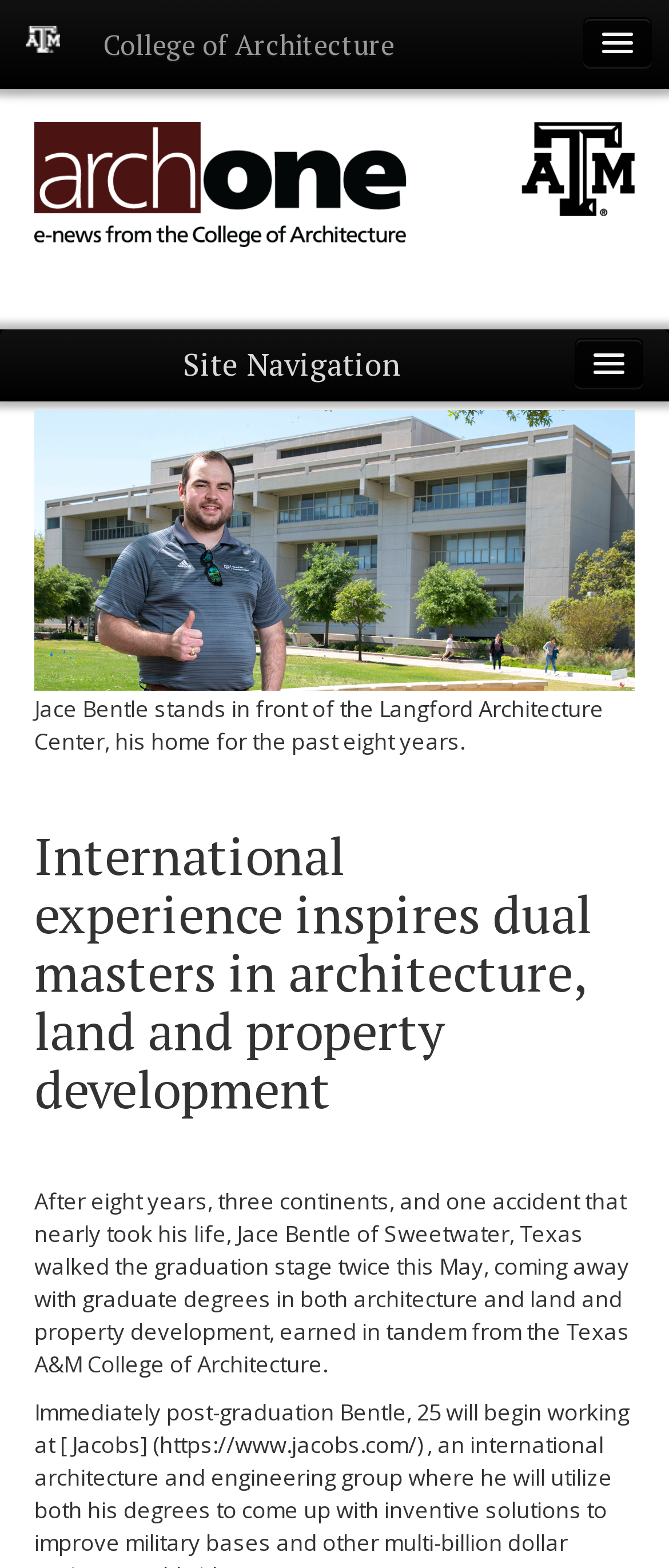Respond to the question below with a single word or phrase:
How many graduate degrees did Jace Bentle earn?

Two